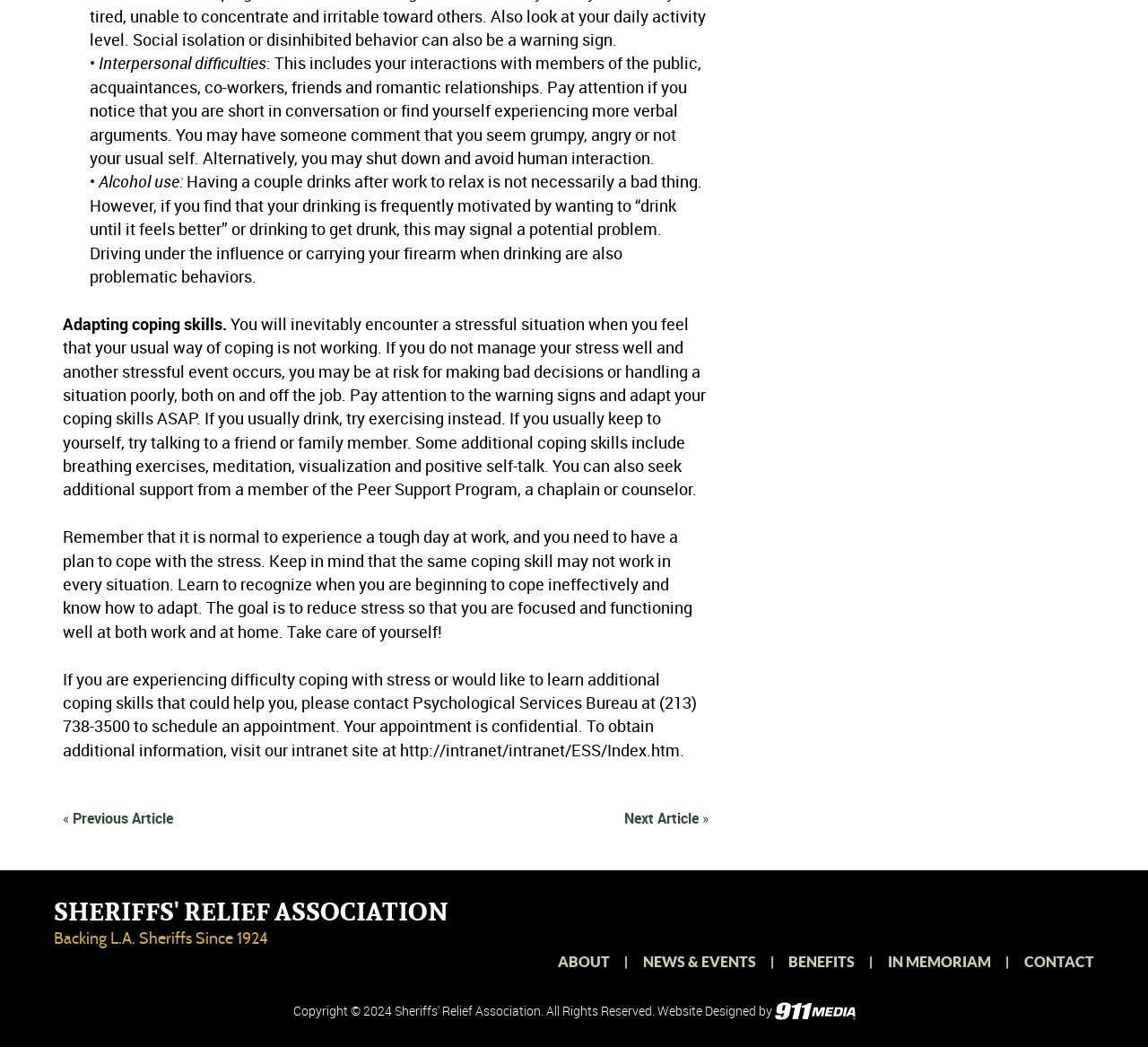Find the bounding box coordinates of the clickable area that will achieve the following instruction: "Click on 'Previous Article'".

[0.063, 0.772, 0.151, 0.791]